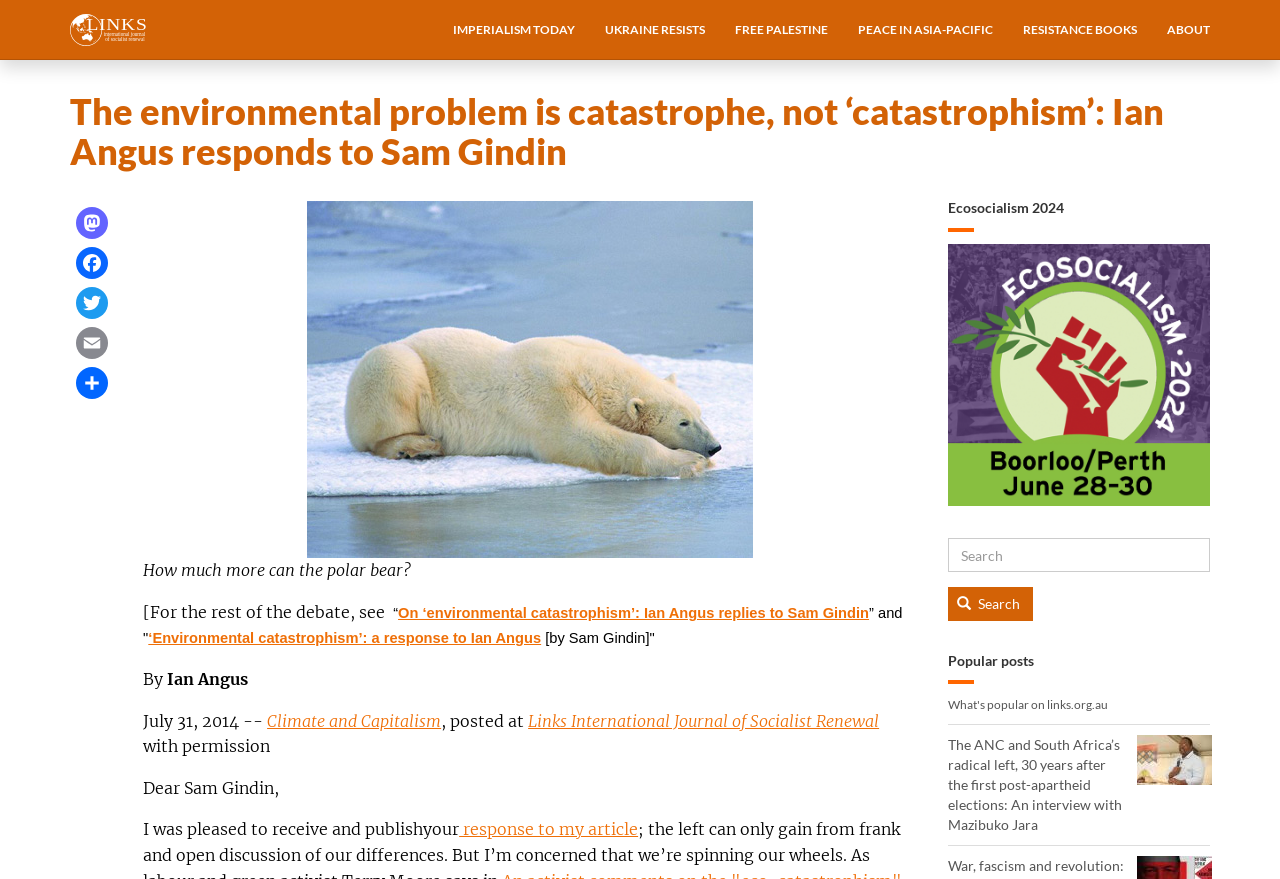Using the information in the image, give a detailed answer to the following question: Who is the author of the article?

The author of the article can be inferred from the context of the webpage, specifically the heading 'The environmental problem is catastrophe, not ‘catastrophism’: Ian Angus responds to Sam Gindin' which suggests that Ian Angus is the author of the article.